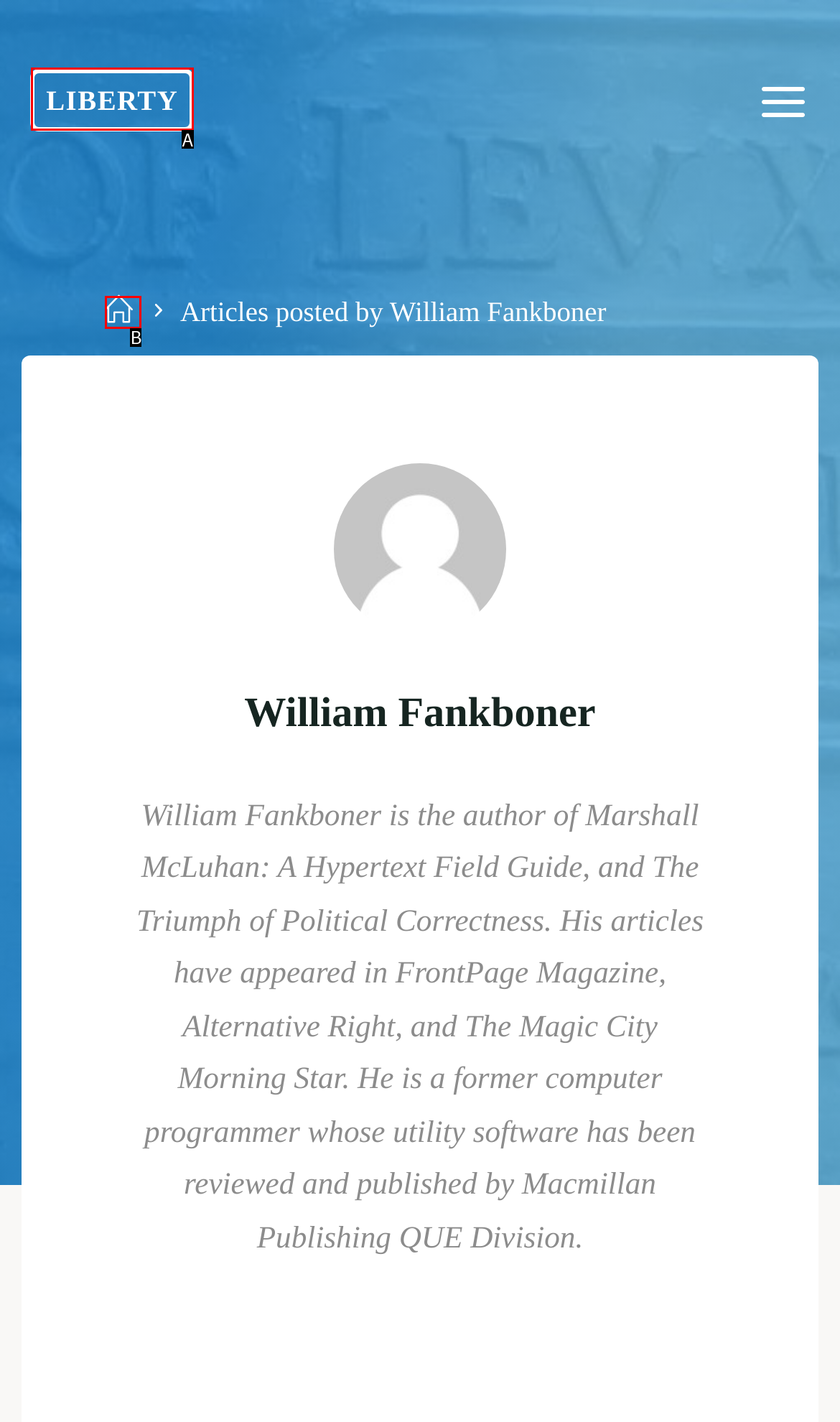Match the description: Liberty to the appropriate HTML element. Respond with the letter of your selected option.

A